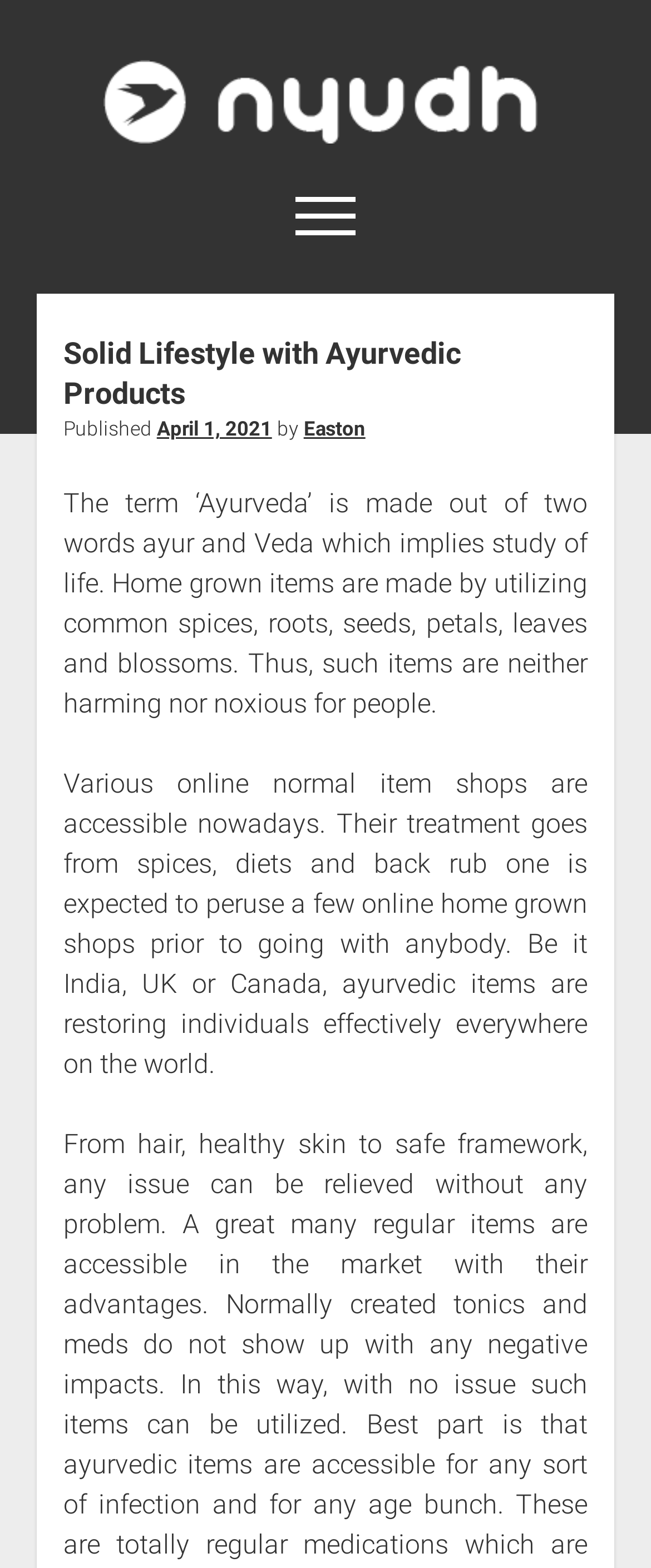Generate the main heading text from the webpage.

Solid Lifestyle with Ayurvedic Products